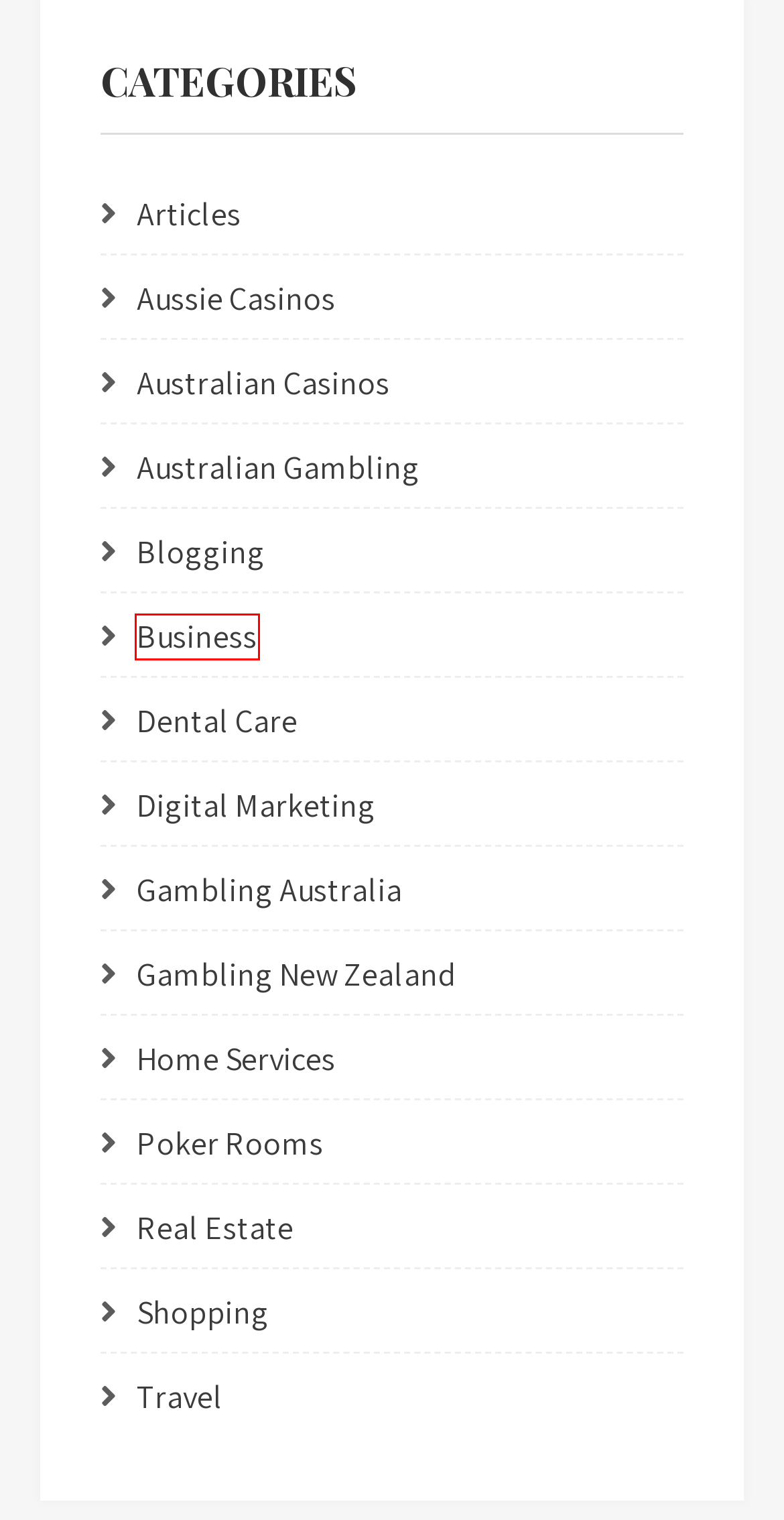A screenshot of a webpage is provided, featuring a red bounding box around a specific UI element. Identify the webpage description that most accurately reflects the new webpage after interacting with the selected element. Here are the candidates:
A. Home Services – 620.ooo Online Magazine
B. Gambling Australia – 620.ooo Online Magazine
C. Business – 620.ooo Online Magazine
D. Australian Casinos – 620.ooo Online Magazine
E. Dental Care – 620.ooo Online Magazine
F. Gambling New Zealand – 620.ooo Online Magazine
G. Aussie Casinos – 620.ooo Online Magazine
H. Australian Gambling – 620.ooo Online Magazine

C